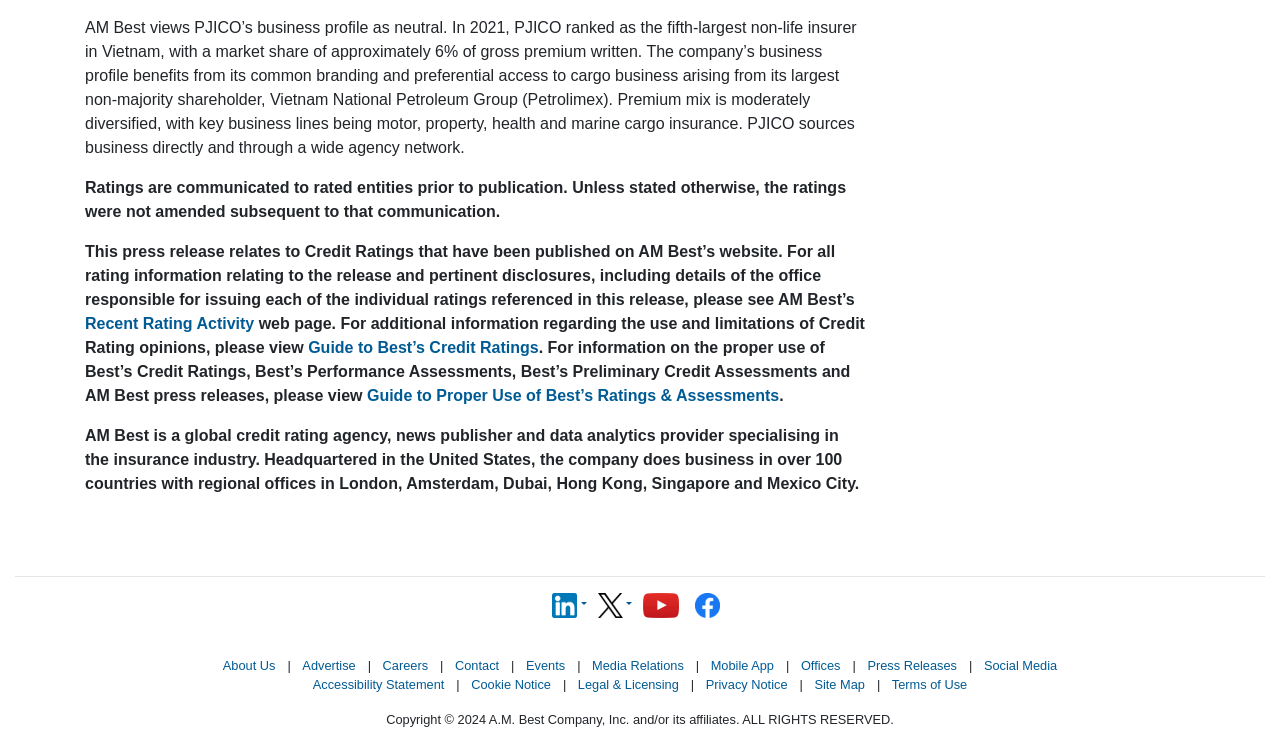Please provide a comprehensive response to the question below by analyzing the image: 
What is AM Best’s business?

Based on the text, AM Best is a global credit rating agency, news publisher, and data analytics provider specializing in the insurance industry.